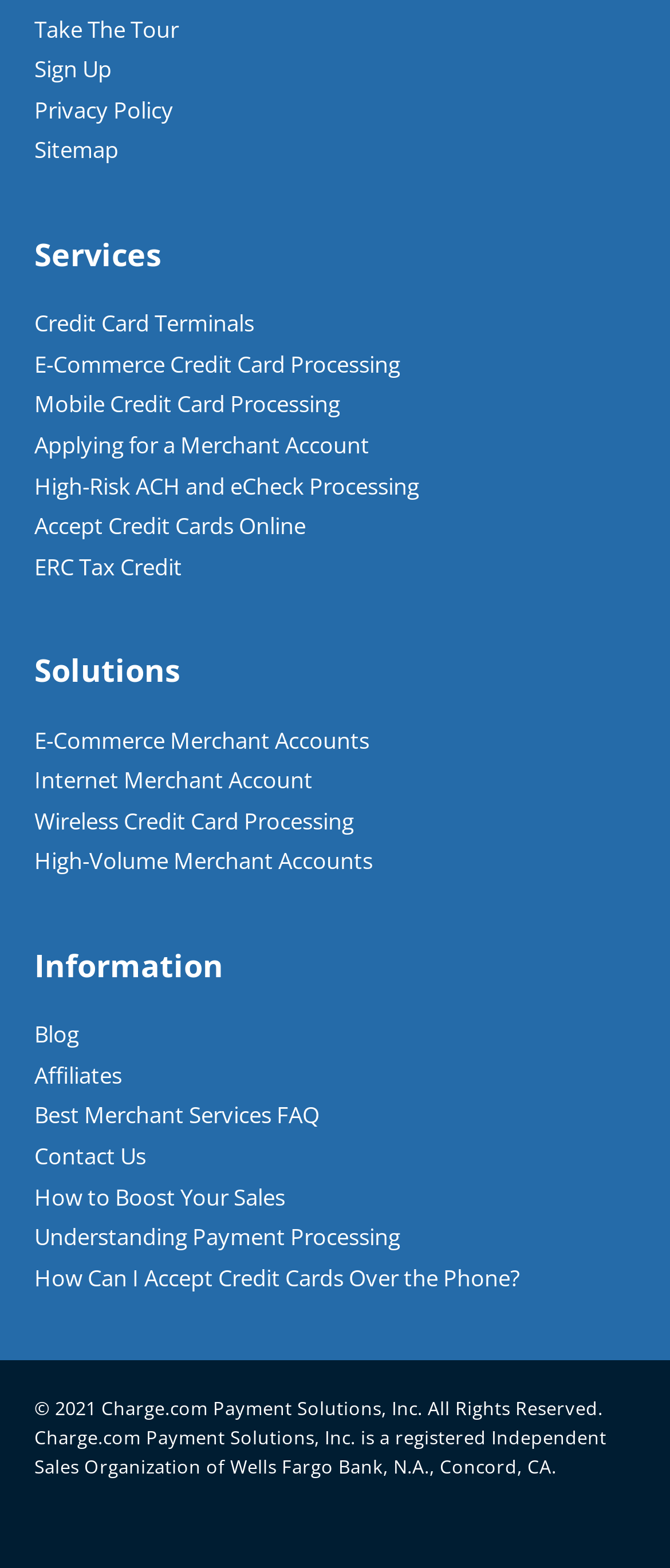Identify the bounding box coordinates of the clickable region to carry out the given instruction: "Read the blog".

[0.051, 0.65, 0.118, 0.669]